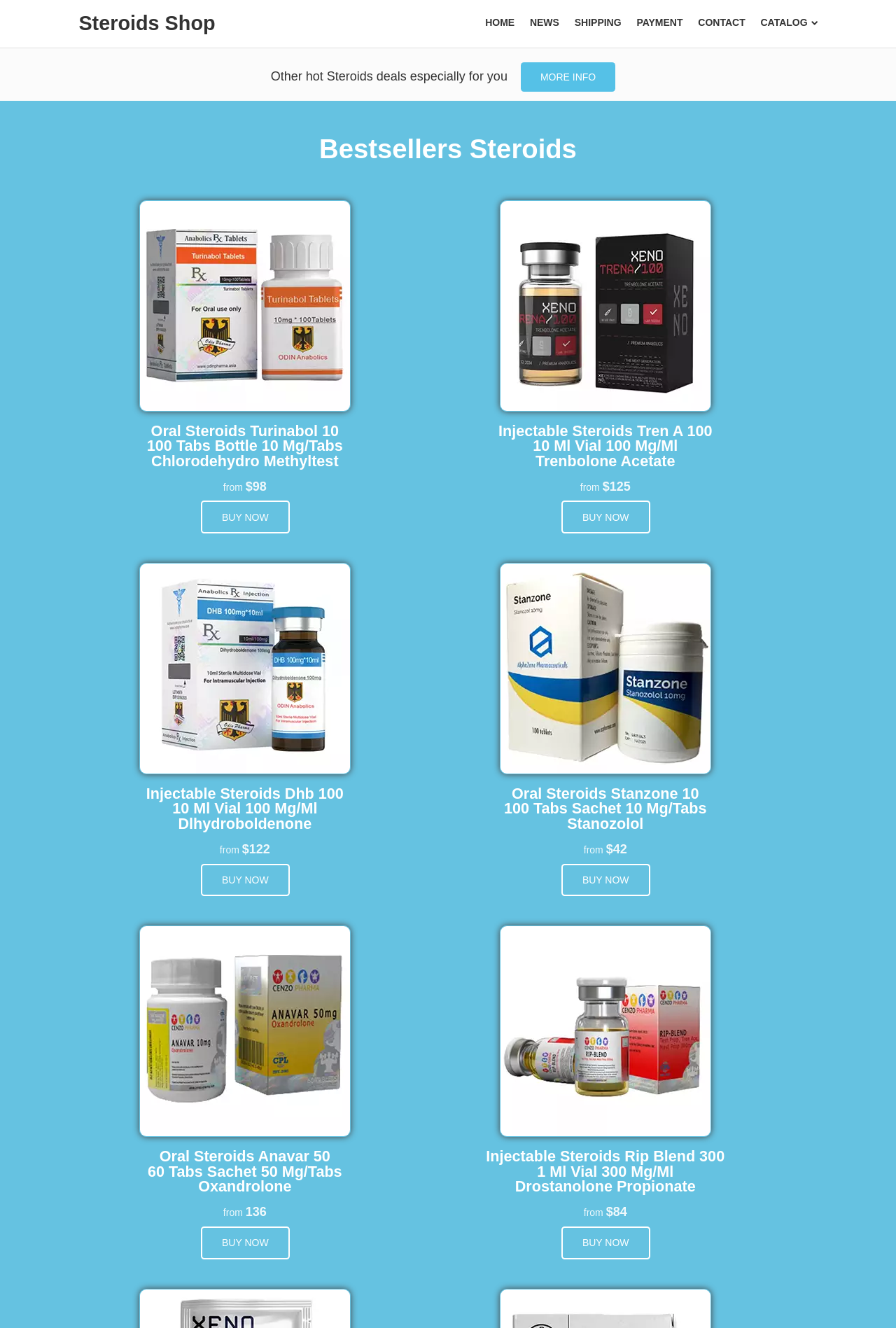Locate the bounding box of the UI element described by: "News" in the given webpage screenshot.

[0.591, 0.013, 0.624, 0.021]